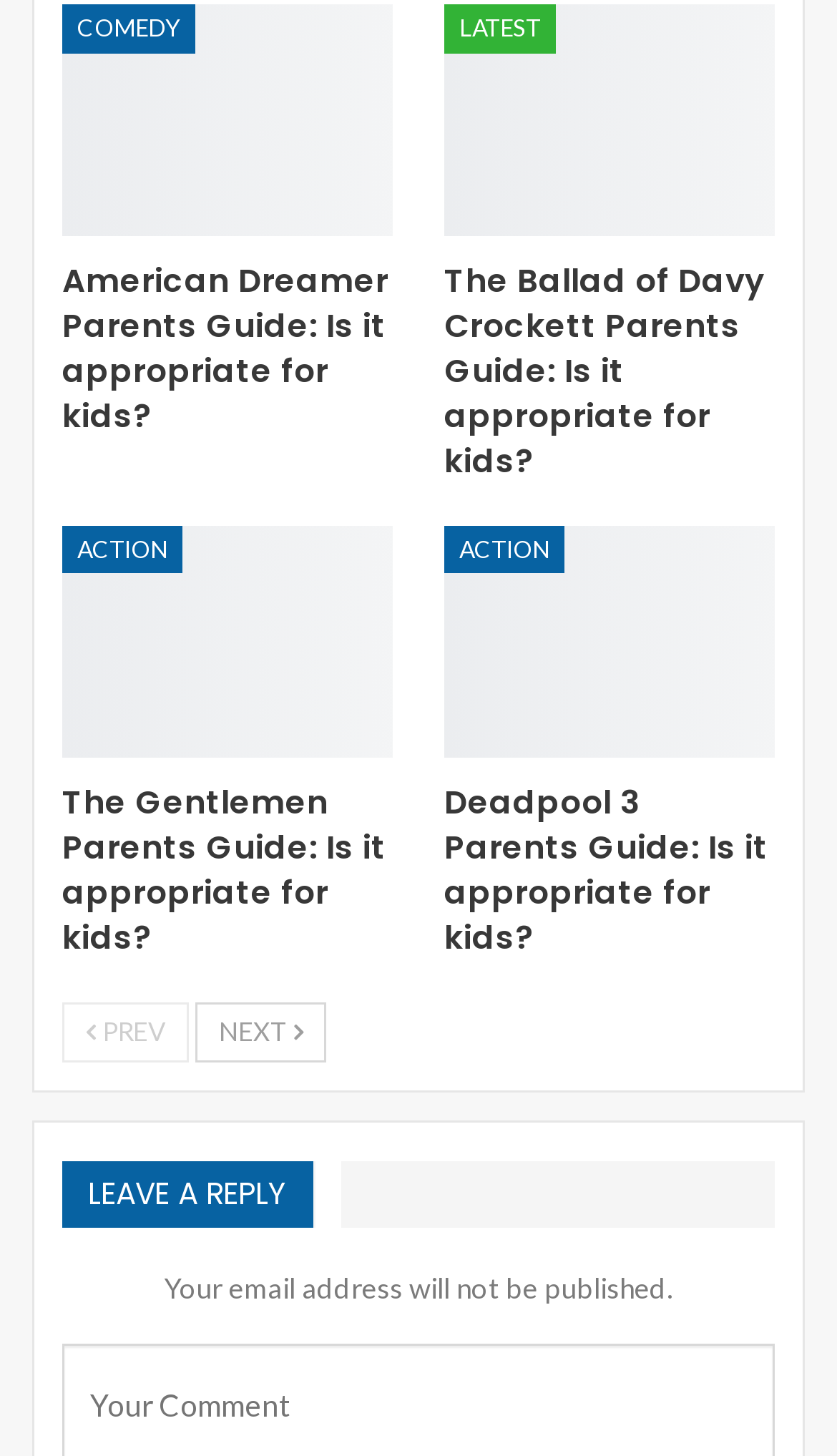Please look at the image and answer the question with a detailed explanation: Is email address required to be published?

I read the text 'Your email address will not be published.' which explicitly states that email addresses will not be made public.